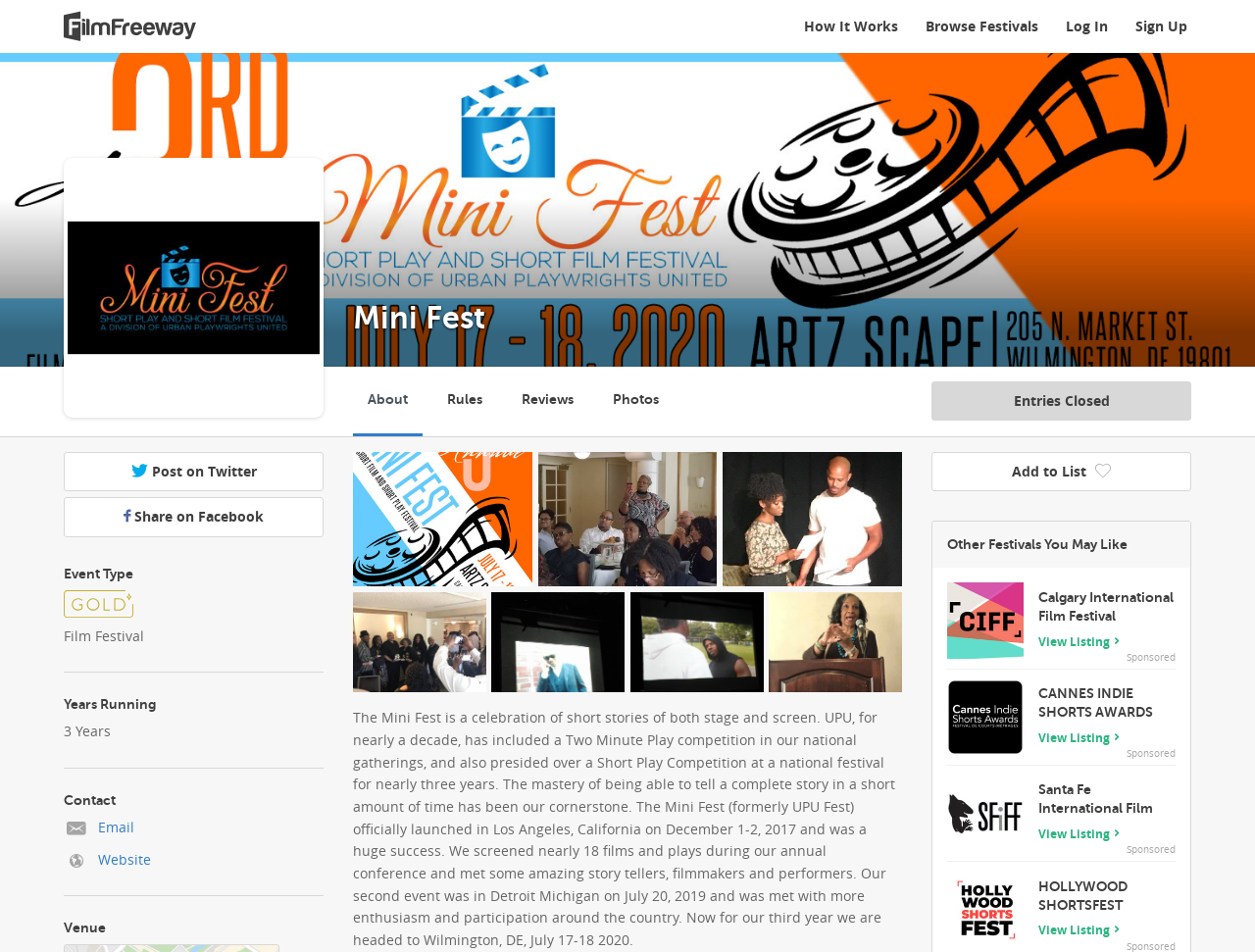Where was the second event of the festival held?
Please provide a full and detailed response to the question.

The location of the second event of the festival can be found in the text in the StaticText element which mentions 'Detroit Michigan' as the location of the second event.